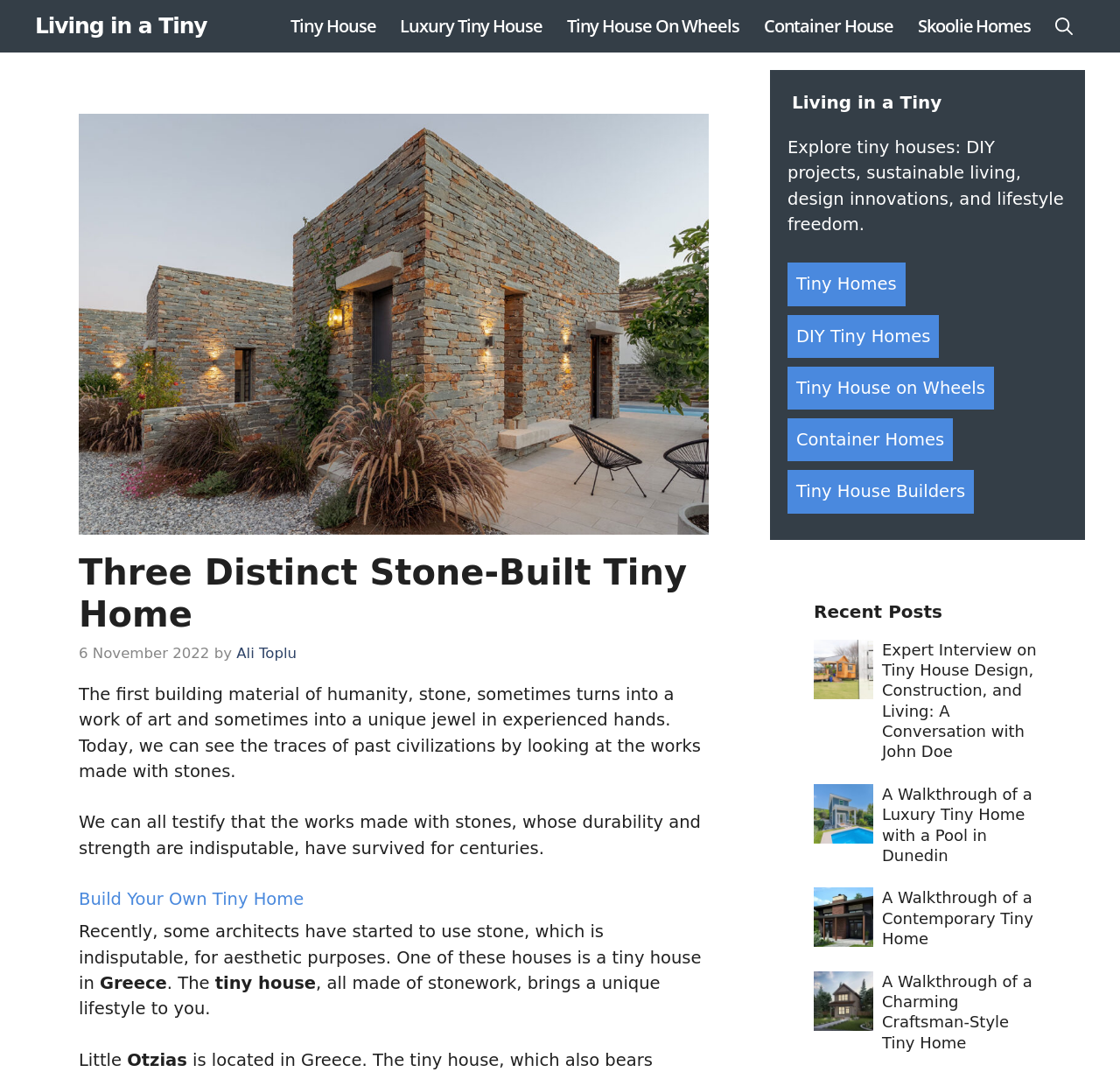Please provide the bounding box coordinates for the element that needs to be clicked to perform the following instruction: "Open search". The coordinates should be given as four float numbers between 0 and 1, i.e., [left, top, right, bottom].

[0.931, 0.0, 0.969, 0.049]